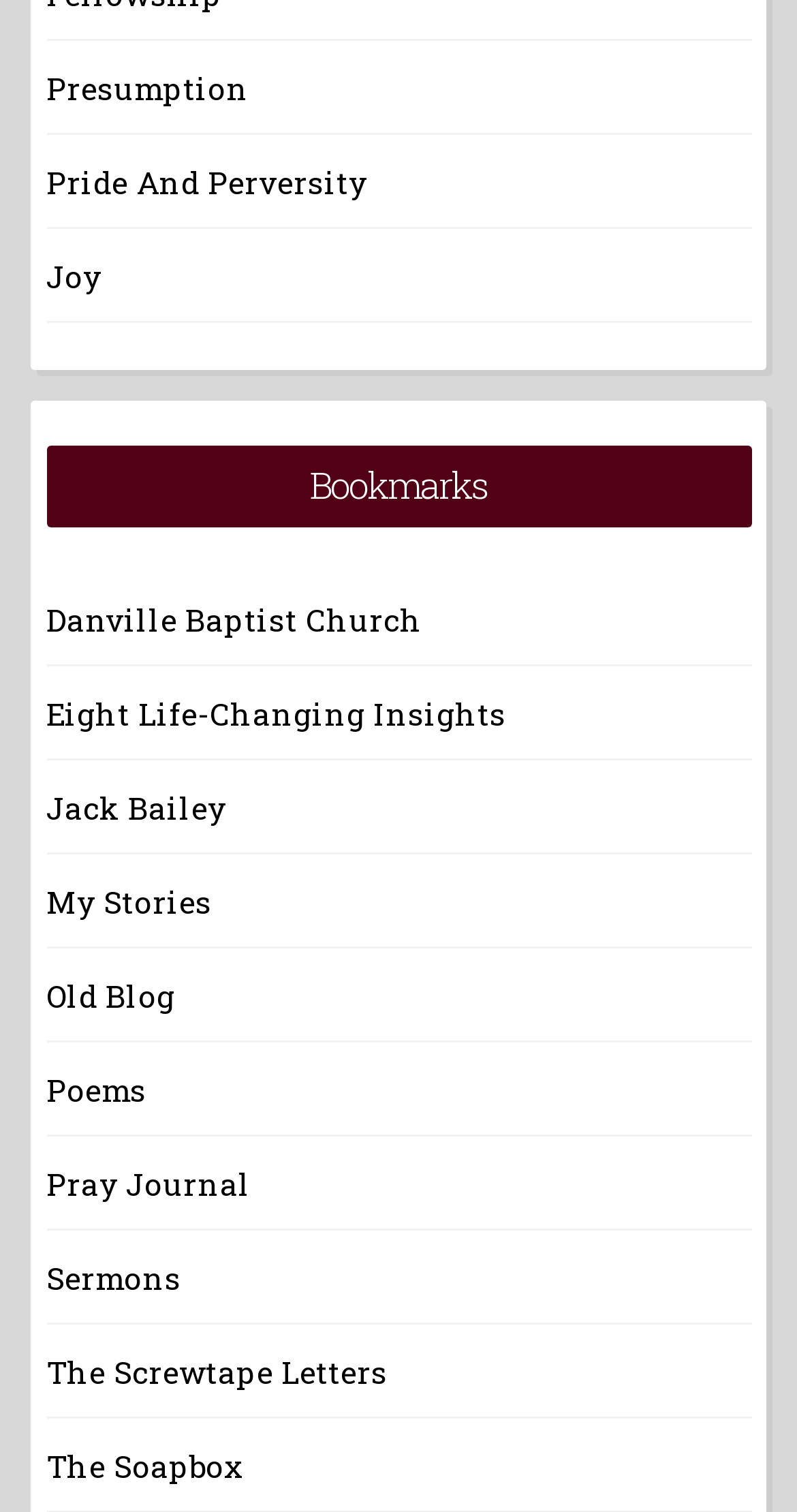Please identify the bounding box coordinates of the element that needs to be clicked to perform the following instruction: "read the Joy article".

[0.058, 0.169, 0.127, 0.196]